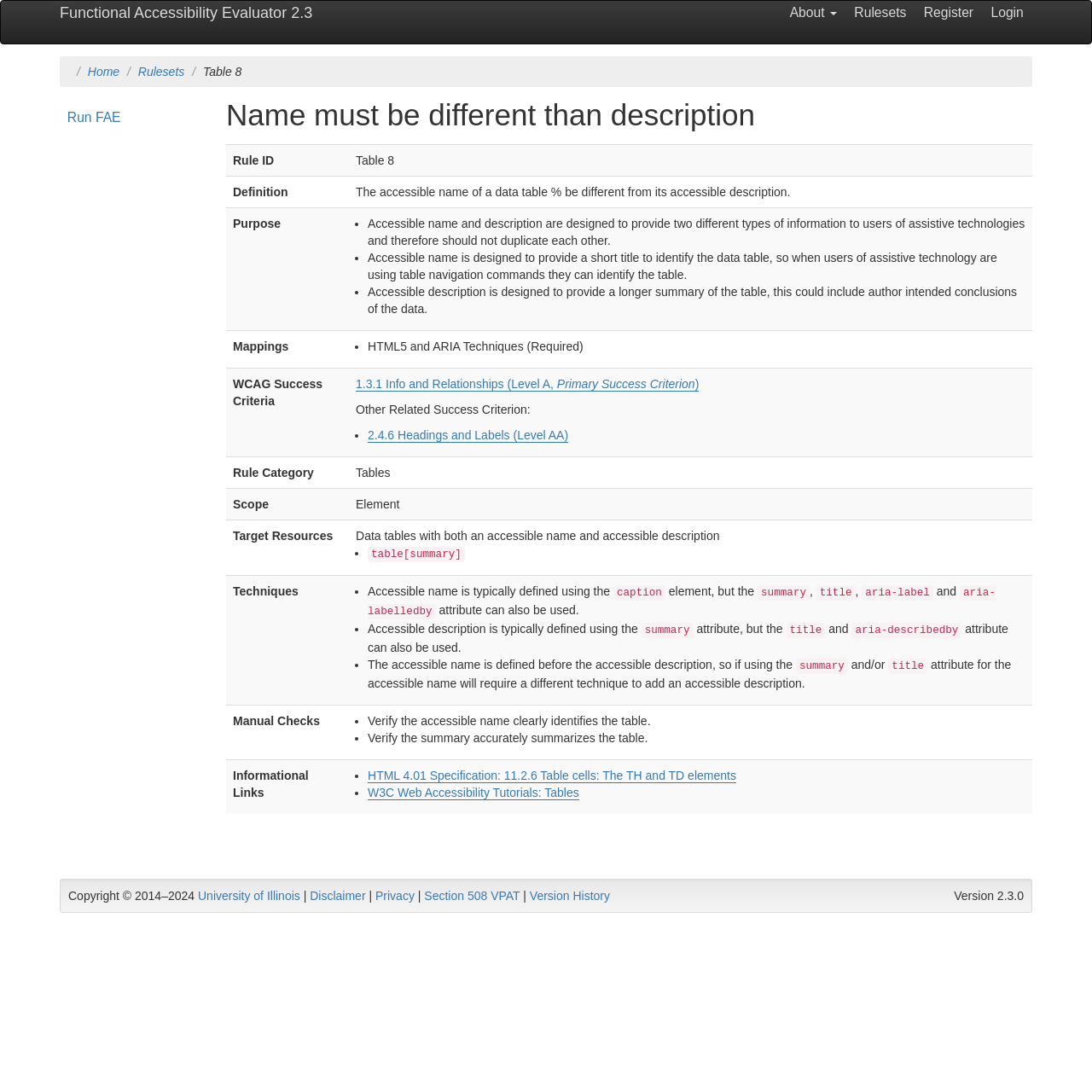Please locate and generate the primary heading on this webpage.

Name must be different than description